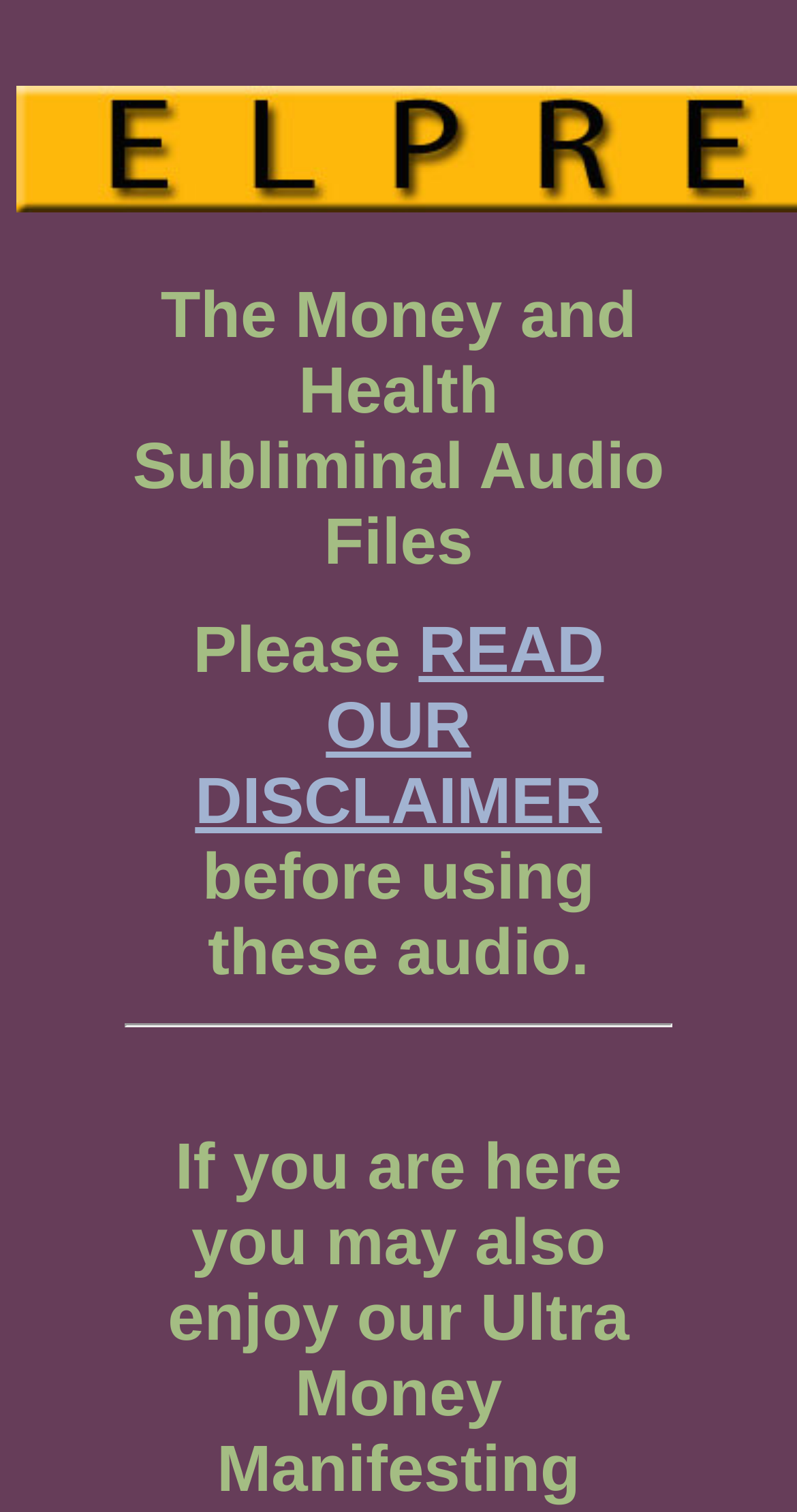Locate the bounding box of the UI element based on this description: "READ OUR DISCLAIMER". Provide four float numbers between 0 and 1 as [left, top, right, bottom].

[0.245, 0.405, 0.758, 0.554]